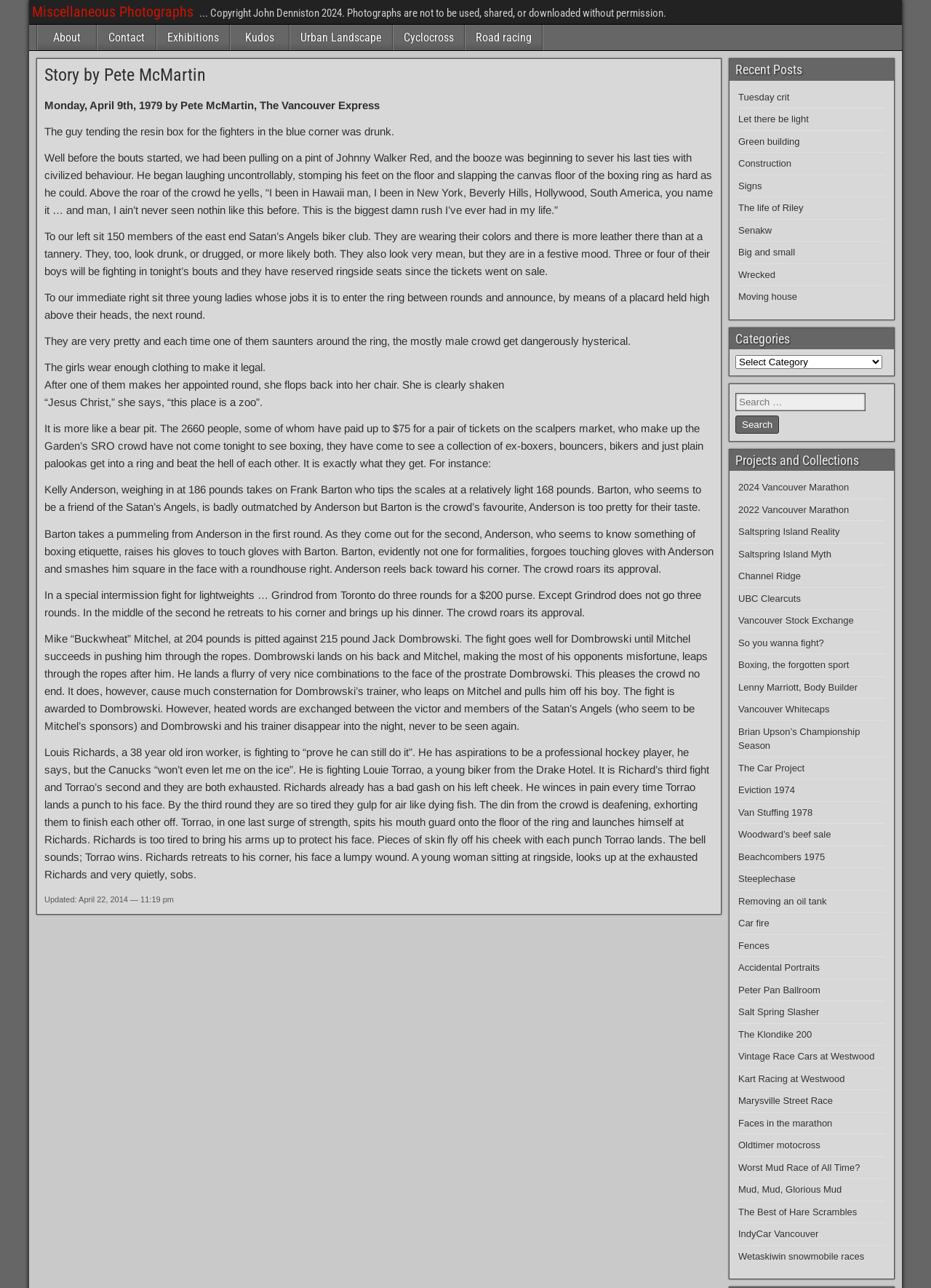Utilize the information from the image to answer the question in detail:
How many members of the Satan's Angels biker club are present?

According to the text, 'To our left sit 150 members of the east end Satan’s Angels biker club.' This indicates that there are 150 members of the Satan's Angels biker club present at the event.